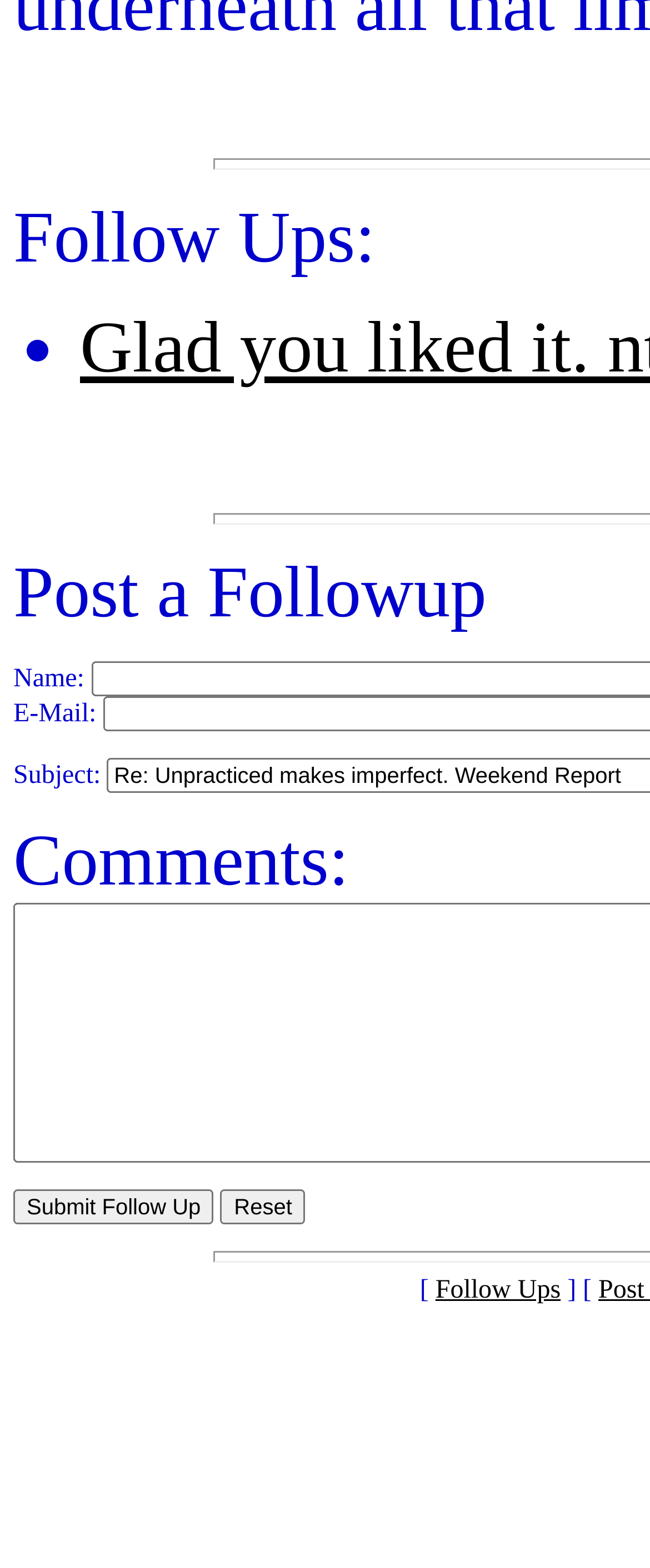Based on the element description: "Post a Followup", identify the bounding box coordinates for this UI element. The coordinates must be four float numbers between 0 and 1, listed as [left, top, right, bottom].

[0.021, 0.353, 0.749, 0.404]